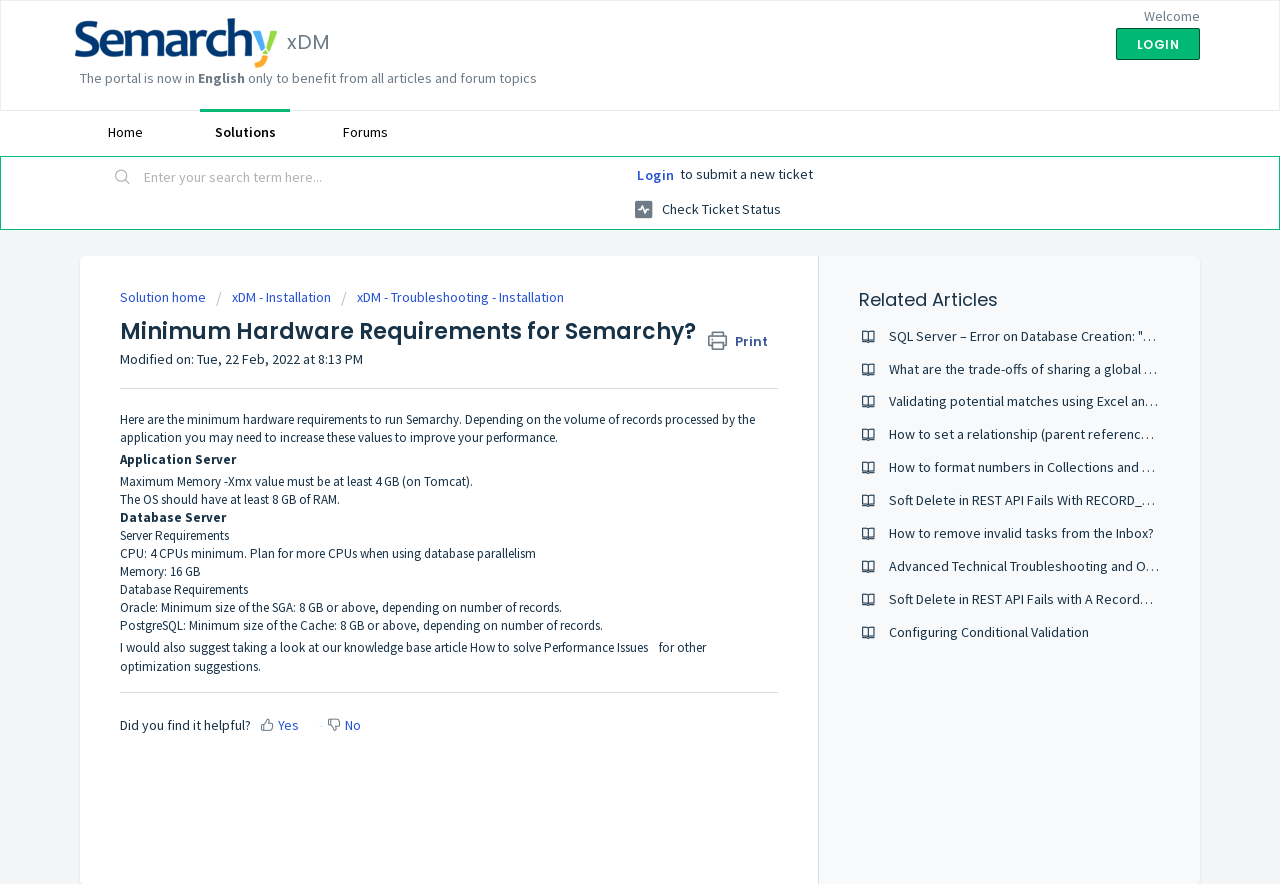Respond with a single word or phrase:
What is the purpose of the 'LOGIN' link?

To log in